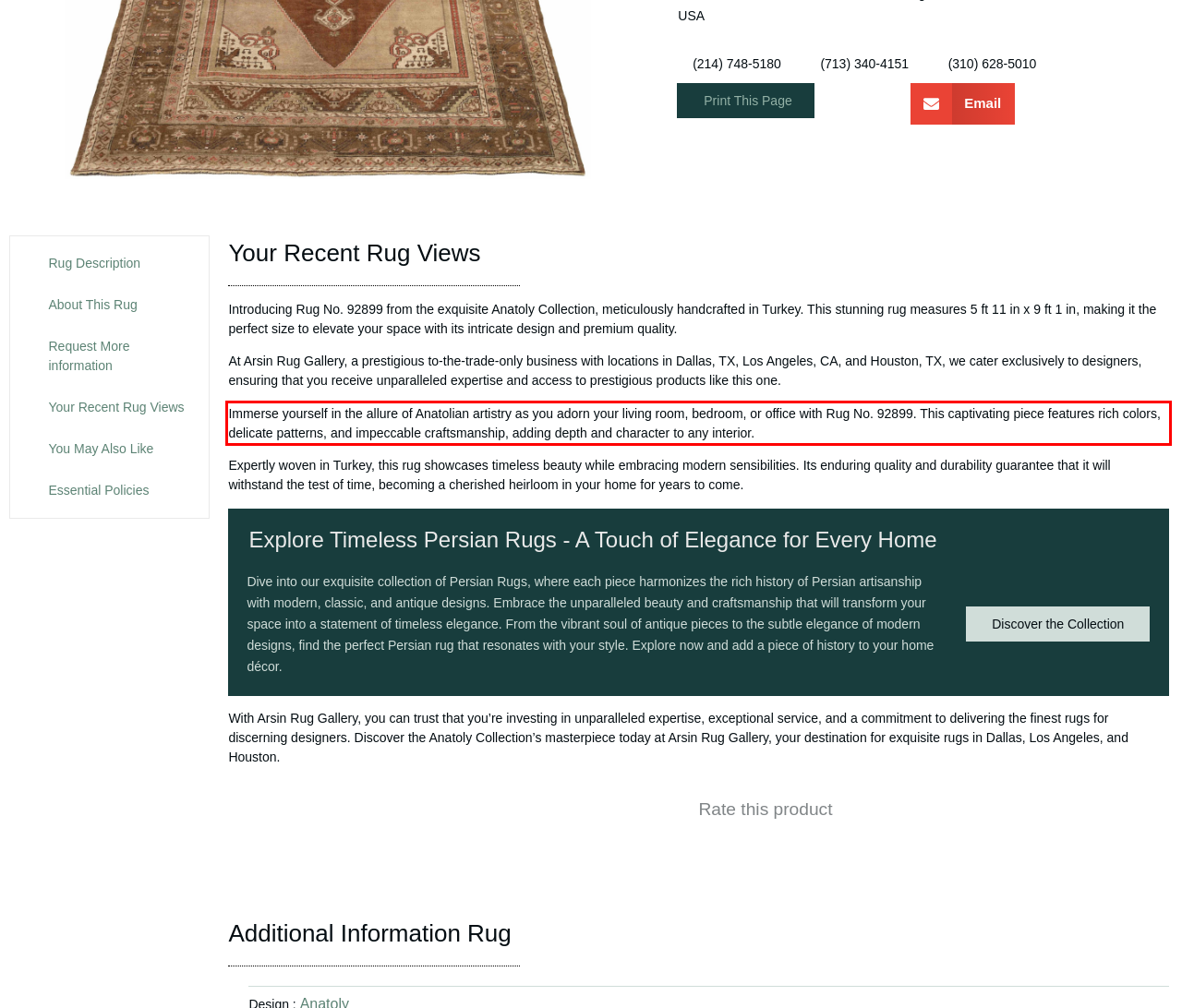Look at the screenshot of the webpage, locate the red rectangle bounding box, and generate the text content that it contains.

Immerse yourself in the allure of Anatolian artistry as you adorn your living room, bedroom, or office with Rug No. 92899. This captivating piece features rich colors, delicate patterns, and impeccable craftsmanship, adding depth and character to any interior.